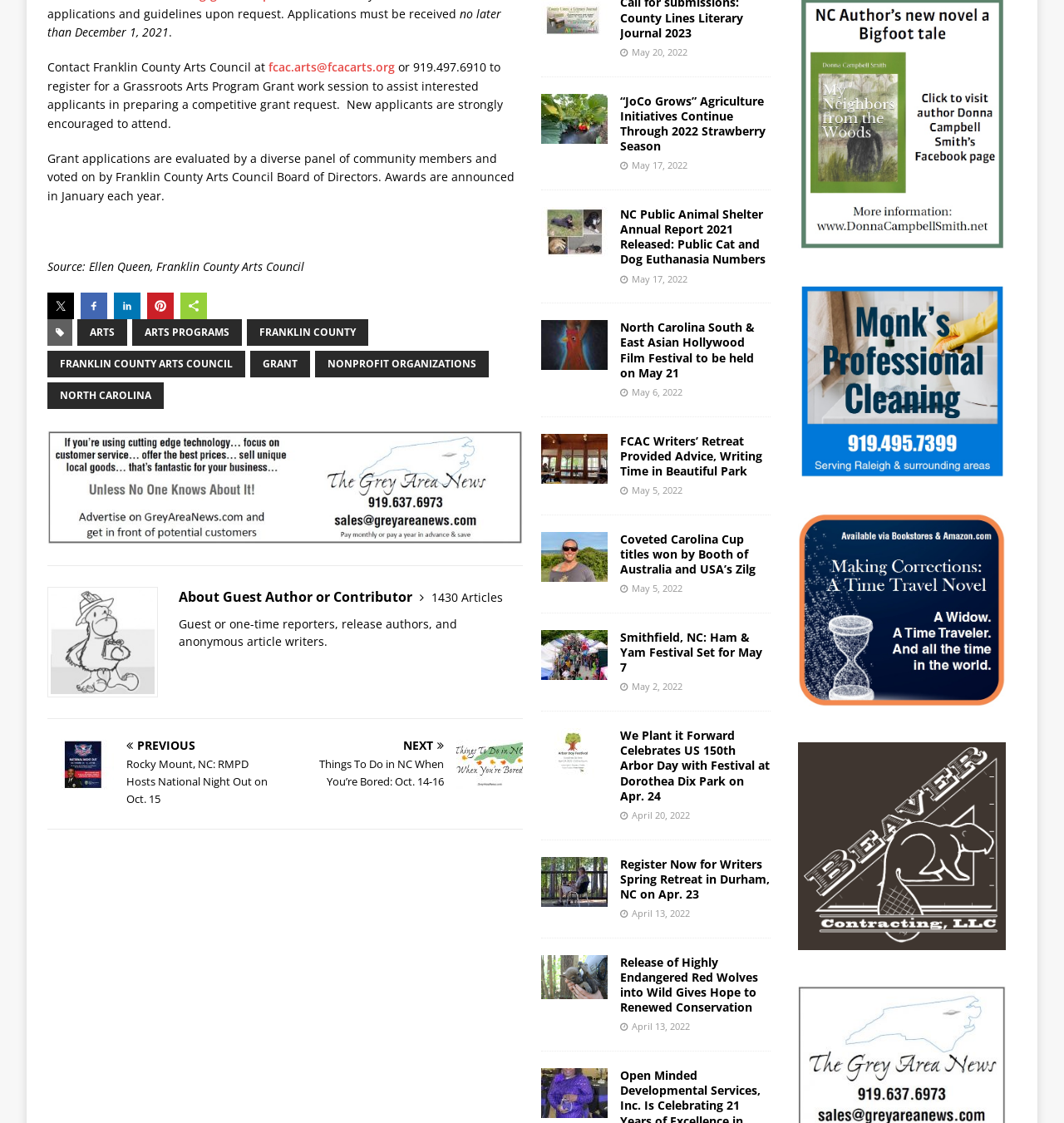What is the purpose of the Writers Spring Retreat?
Please answer the question as detailed as possible based on the image.

The purpose of the Writers Spring Retreat is for writers to write, as mentioned in the text 'Register Now for Writers Spring Retreat in Durham, NC on Apr. 23' and the image of a writer writing during the retreat.